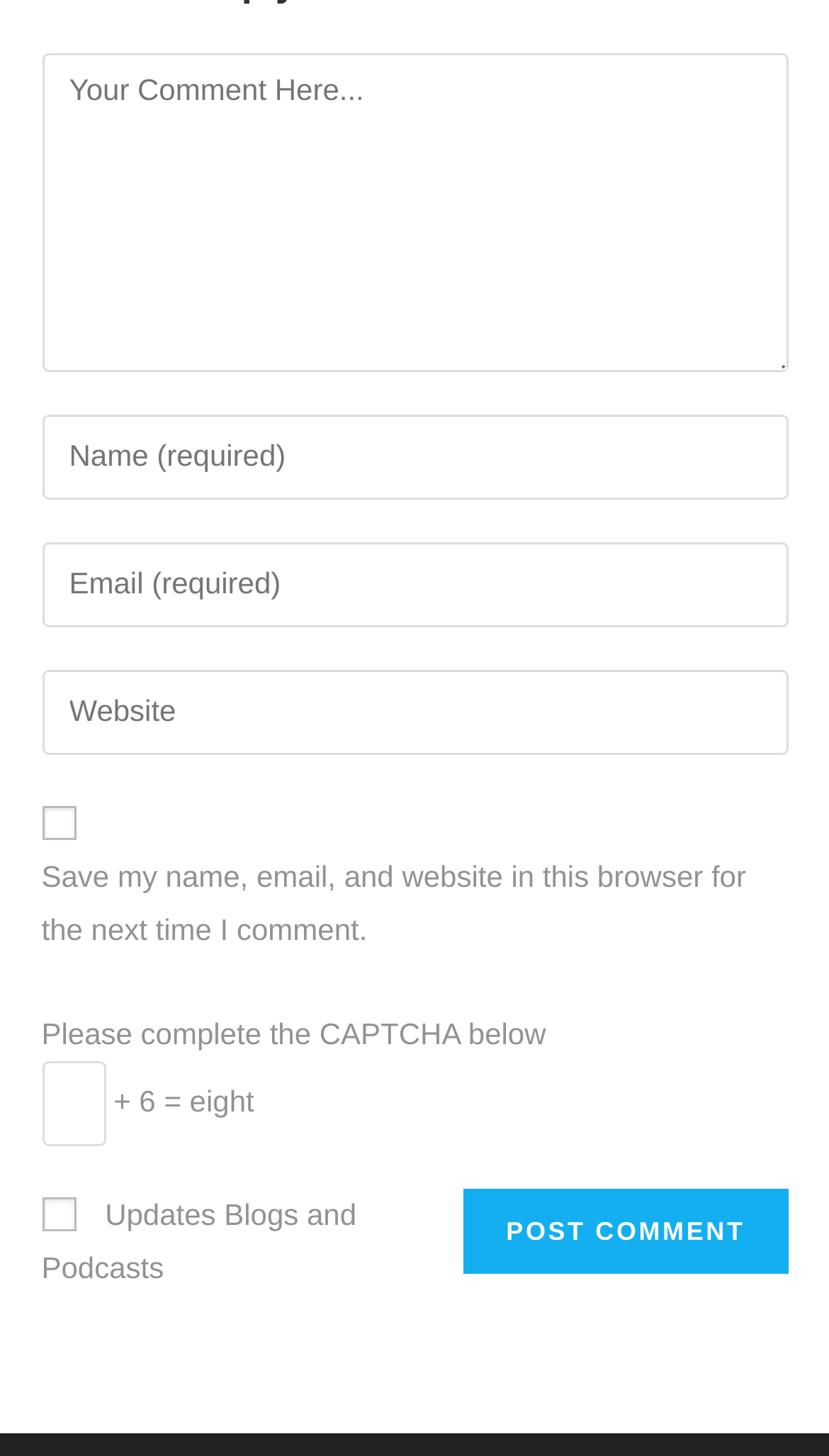Provide the bounding box coordinates of the HTML element described as: "name="url" placeholder="Website"". The bounding box coordinates should be four float numbers between 0 and 1, i.e., [left, top, right, bottom].

[0.05, 0.46, 0.95, 0.518]